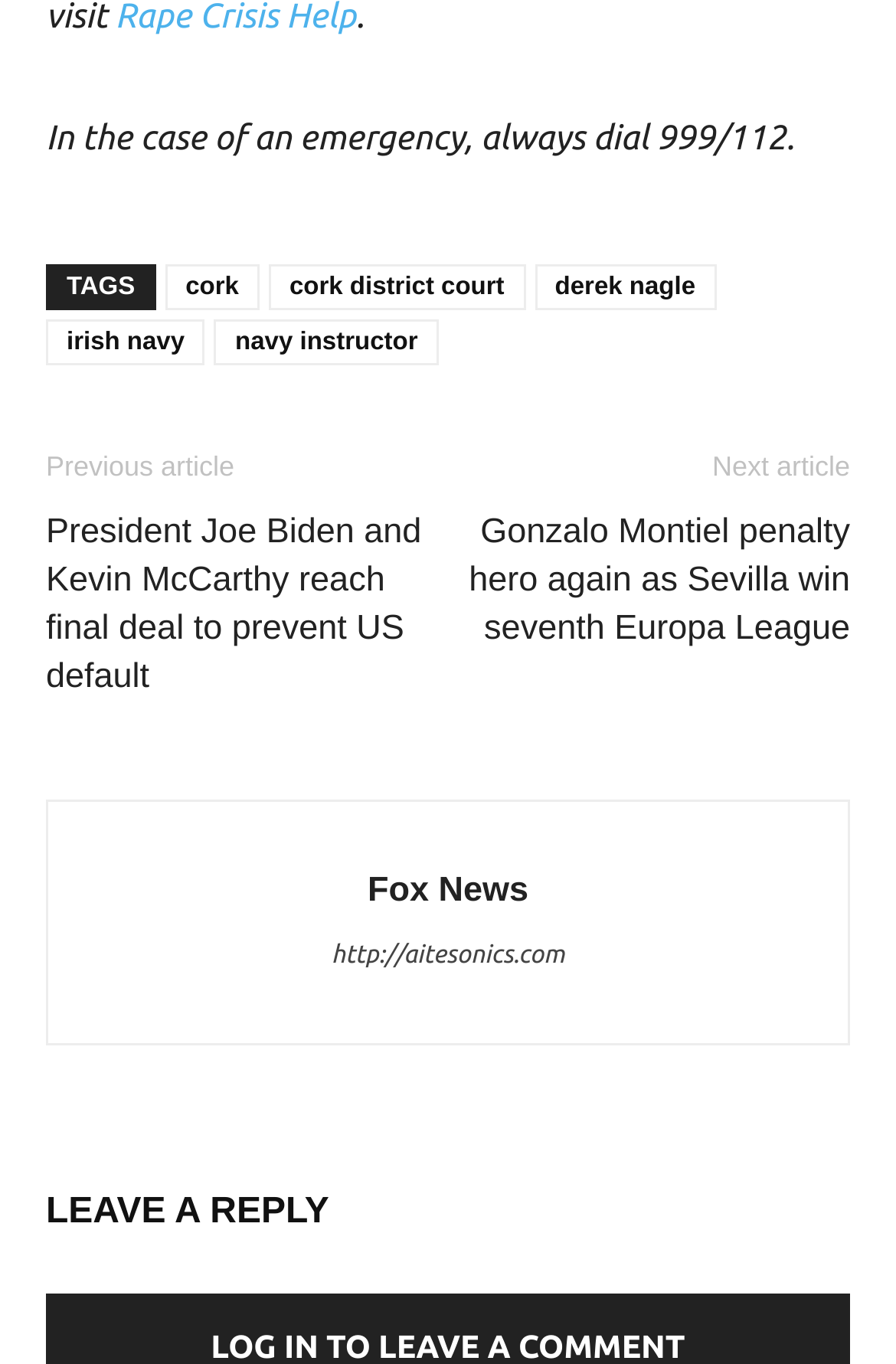Please respond to the question using a single word or phrase:
What is the last link in the footer?

http://aitesonics.com